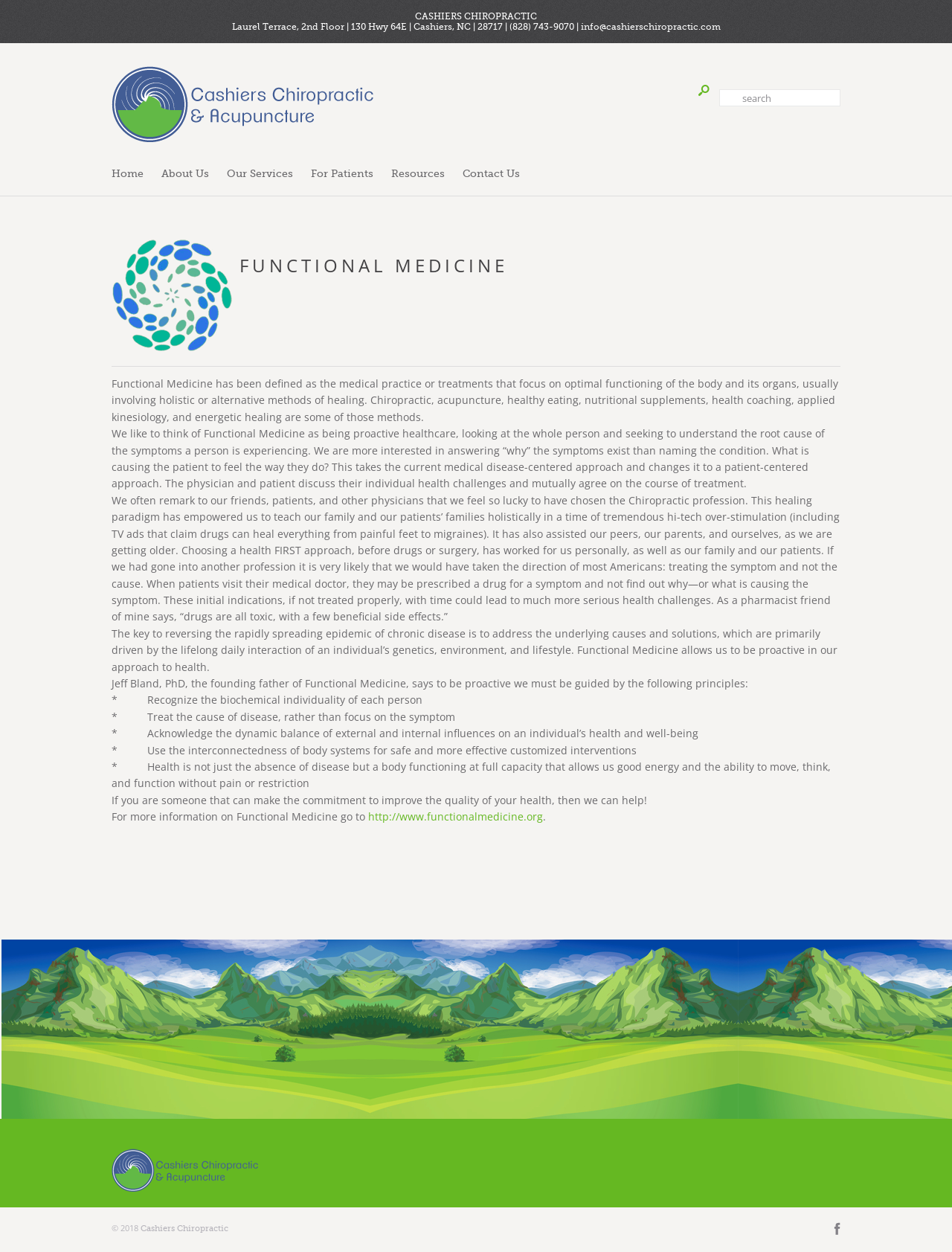Generate a comprehensive description of the webpage.

The webpage is about Cashiers Chiropractic, a healthcare service that focuses on functional medicine. At the top of the page, there is a logo and a navigation menu with links to different sections of the website, including Home, About Us, Our Services, For Patients, Resources, and Contact Us.

Below the navigation menu, there is a large section dedicated to explaining functional medicine. This section includes an image, a heading, and several paragraphs of text that describe the principles and benefits of functional medicine. The text explains that functional medicine is a proactive approach to healthcare that focuses on understanding the root causes of symptoms and promoting overall wellness.

The section on functional medicine is divided into several subtopics, each with its own heading and paragraph of text. The subtopics include the definition of functional medicine, its approach to healthcare, and its benefits. There are also several bullet points that outline the key principles of functional medicine, including recognizing biochemical individuality, treating the cause of disease, and acknowledging the dynamic balance of external and internal influences on health.

At the bottom of the page, there is a footer section that includes a copyright notice, a link to the website's terms and conditions, and social media links, including a link to the practice's Facebook page. There is also a smaller logo and a link to the website's homepage.